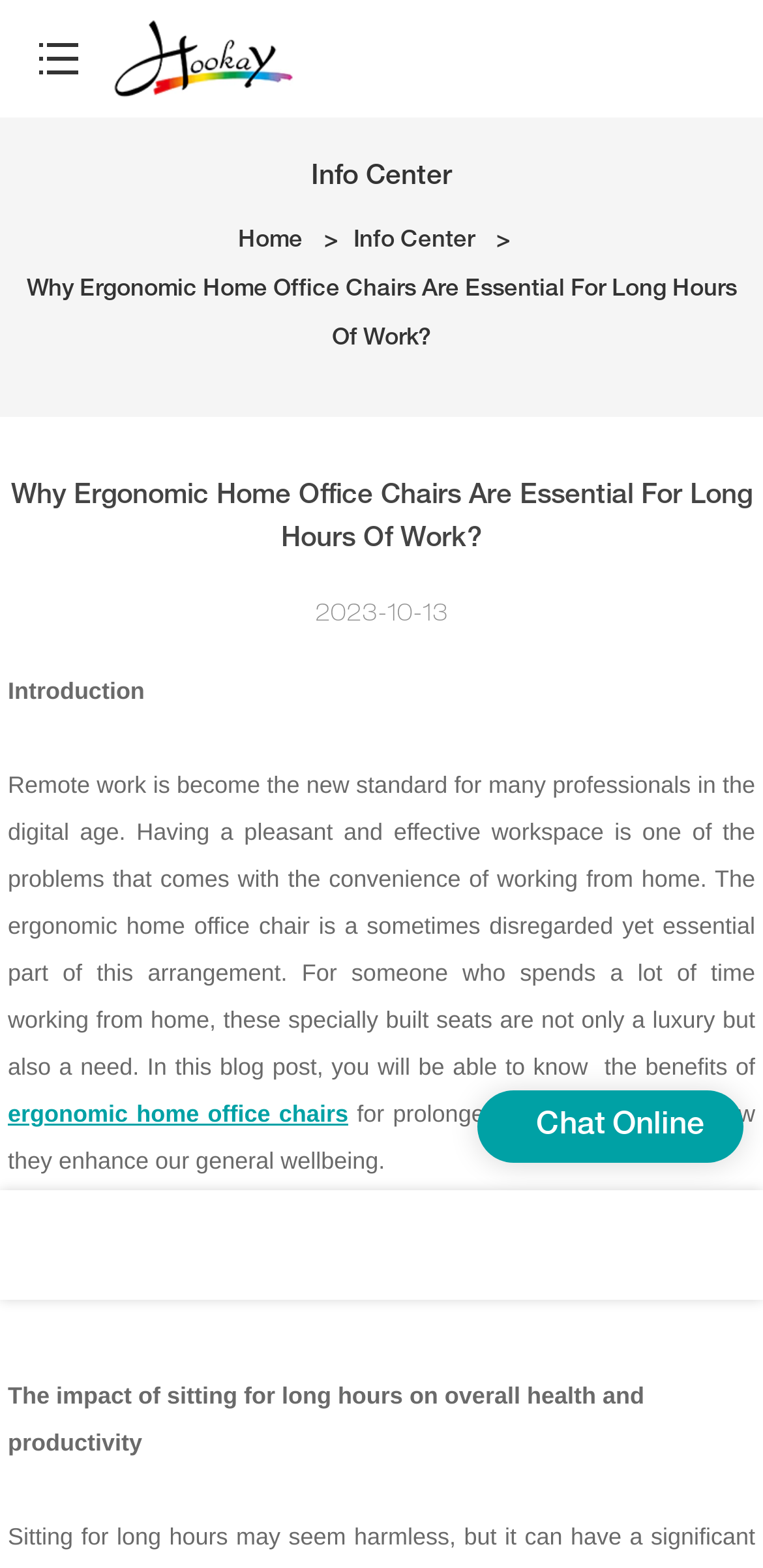What is the impact of sitting for long hours?
Refer to the image and give a detailed answer to the question.

The webpage discusses the negative impact of sitting for long hours on overall health and productivity, highlighting the importance of using ergonomic home office chairs to mitigate this effect.